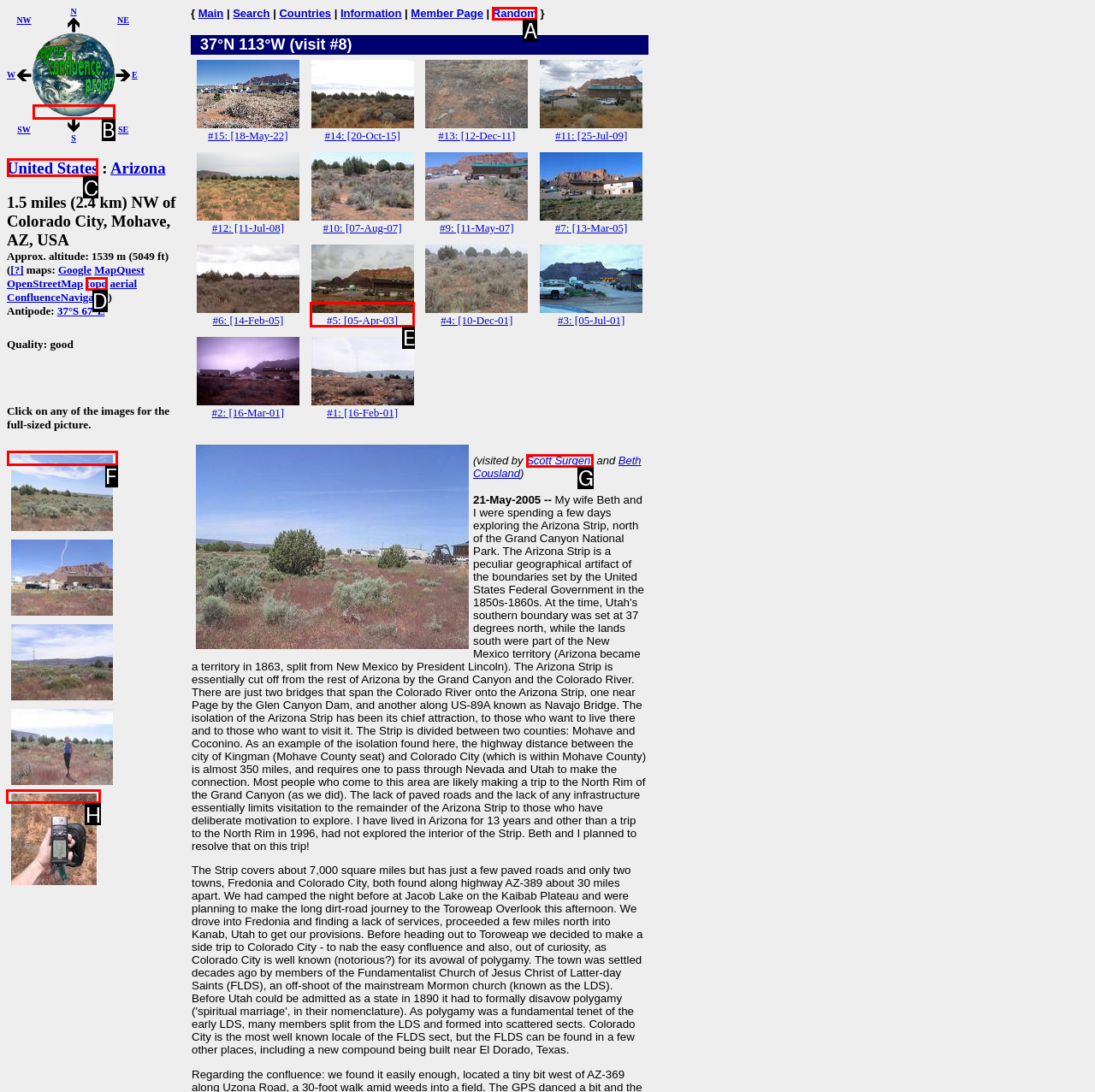Identify the letter of the UI element you need to select to accomplish the task: Check the GPS reading.
Respond with the option's letter from the given choices directly.

H